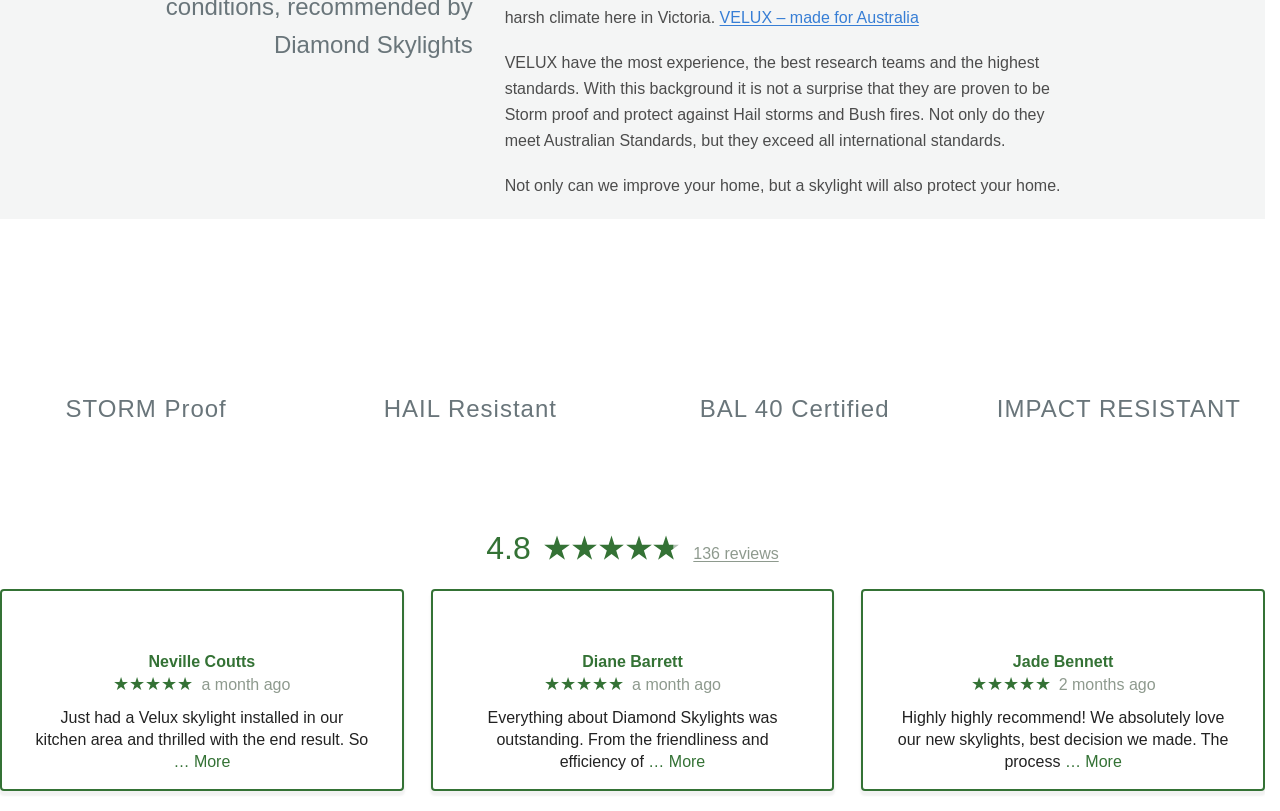Determine the bounding box coordinates of the element that should be clicked to execute the following command: "Visit the admin's page".

None